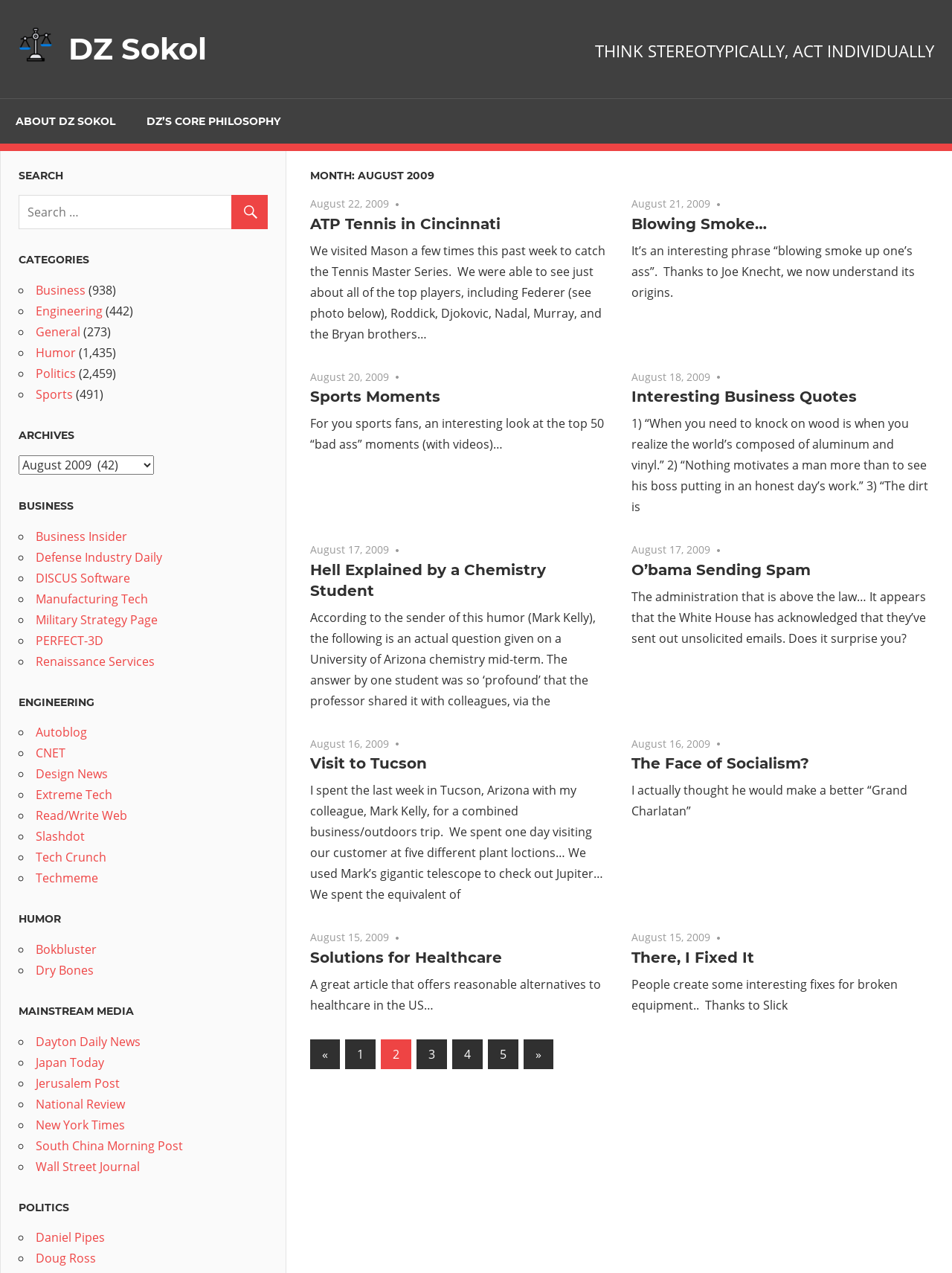Please locate and retrieve the main header text of the webpage.

MONTH: AUGUST 2009